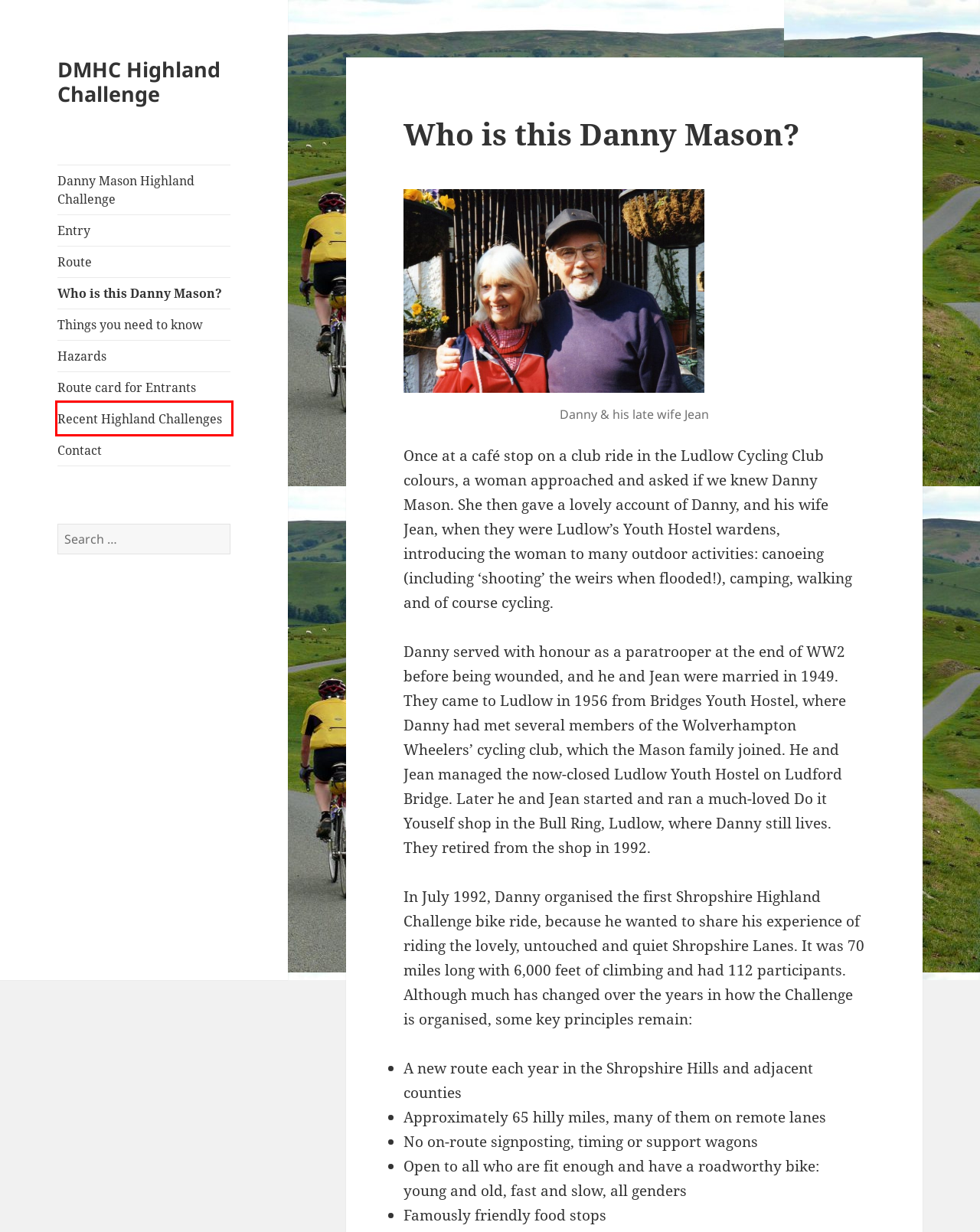Given a webpage screenshot with a UI element marked by a red bounding box, choose the description that best corresponds to the new webpage that will appear after clicking the element. The candidates are:
A. Hazards - DMHC Highland Challenge
B. Contact - DMHC Highland Challenge
C. 2024 Route - DMHC Highland Challenge
D. Things you need to know - DMHC Highland Challenge
E. Danny Mason Highland Challenge - DMHC Highland Challenge
F. Recent Highland Challenges - DMHC Highland Challenge
G. Route card for Entrants - DMHC Highland Challenge
H. Entry - DMHC Highland Challenge

F